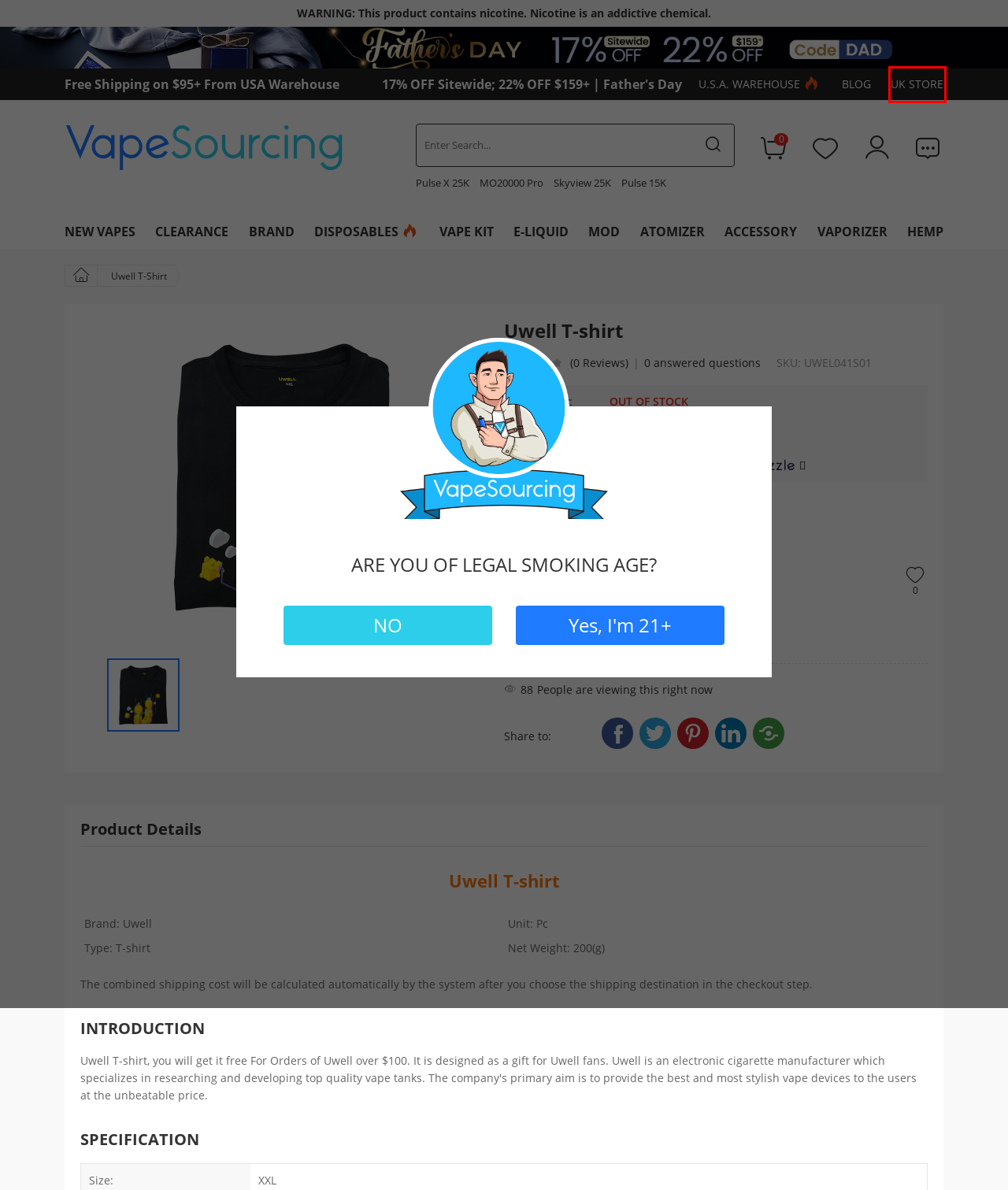Review the webpage screenshot and focus on the UI element within the red bounding box. Select the best-matching webpage description for the new webpage that follows after clicking the highlighted element. Here are the candidates:
A. MORF BAR Touch 20K Disposable Vape $13.88 | Vapesourcing
B. Spaceman Nebula 25K Plus Disposable Vape 18ml | Vapesourcing
C. Vape Starter Kits Best Cheap For Sale Online | Vapesourcing
D. Vaporizer - Best Dry Herb Vaporizer & Wax Vaporizer For Sale | Vapesourcing
E. Cheap Disposable Vapes Best Online In USA | Vapesourcing
F. Vape Shop Near Me | Best Vape Shop Online UK
G. Best Online Vape Shop USA - Ecigs, Vape Mods, Kits & E-liquids | Vapesourcing
H. Geek Bar Pulse X 25K Disposable Vape | Vapesourcing

F